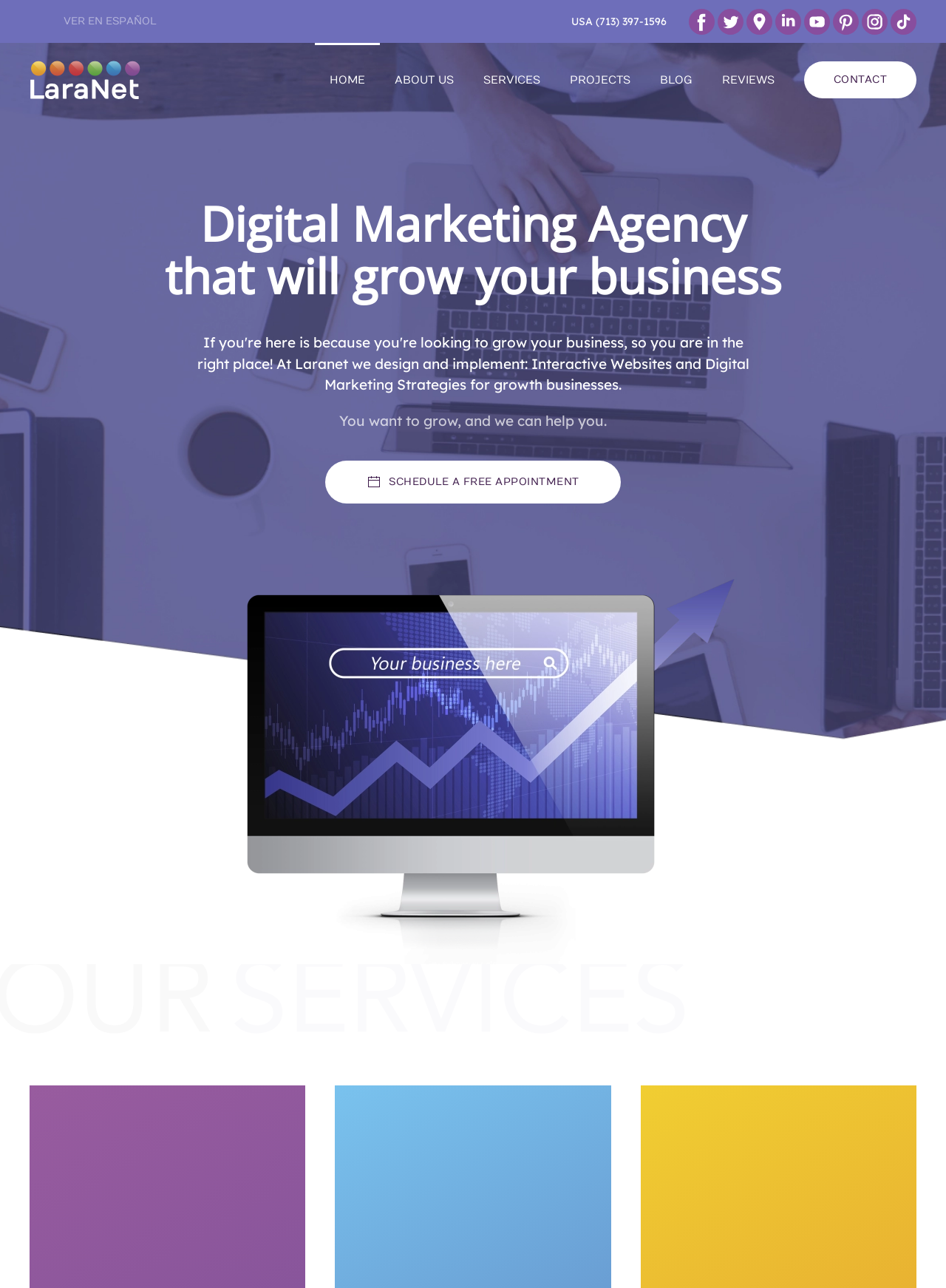Please specify the bounding box coordinates of the clickable region to carry out the following instruction: "Click the 'HOME' link". The coordinates should be four float numbers between 0 and 1, in the format [left, top, right, bottom].

[0.332, 0.034, 0.401, 0.091]